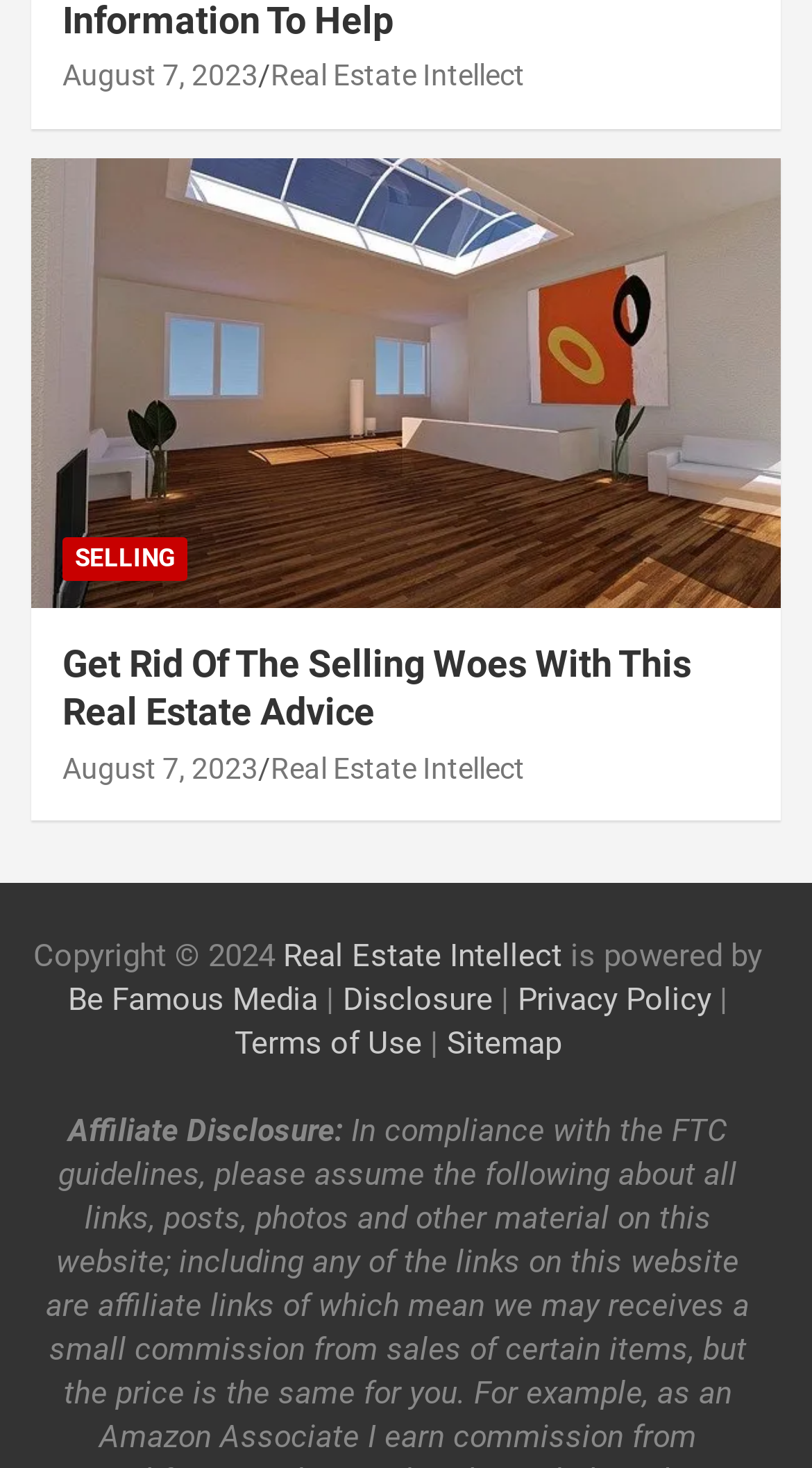Respond to the question below with a single word or phrase:
What is the date of the latest article?

August 7, 2023